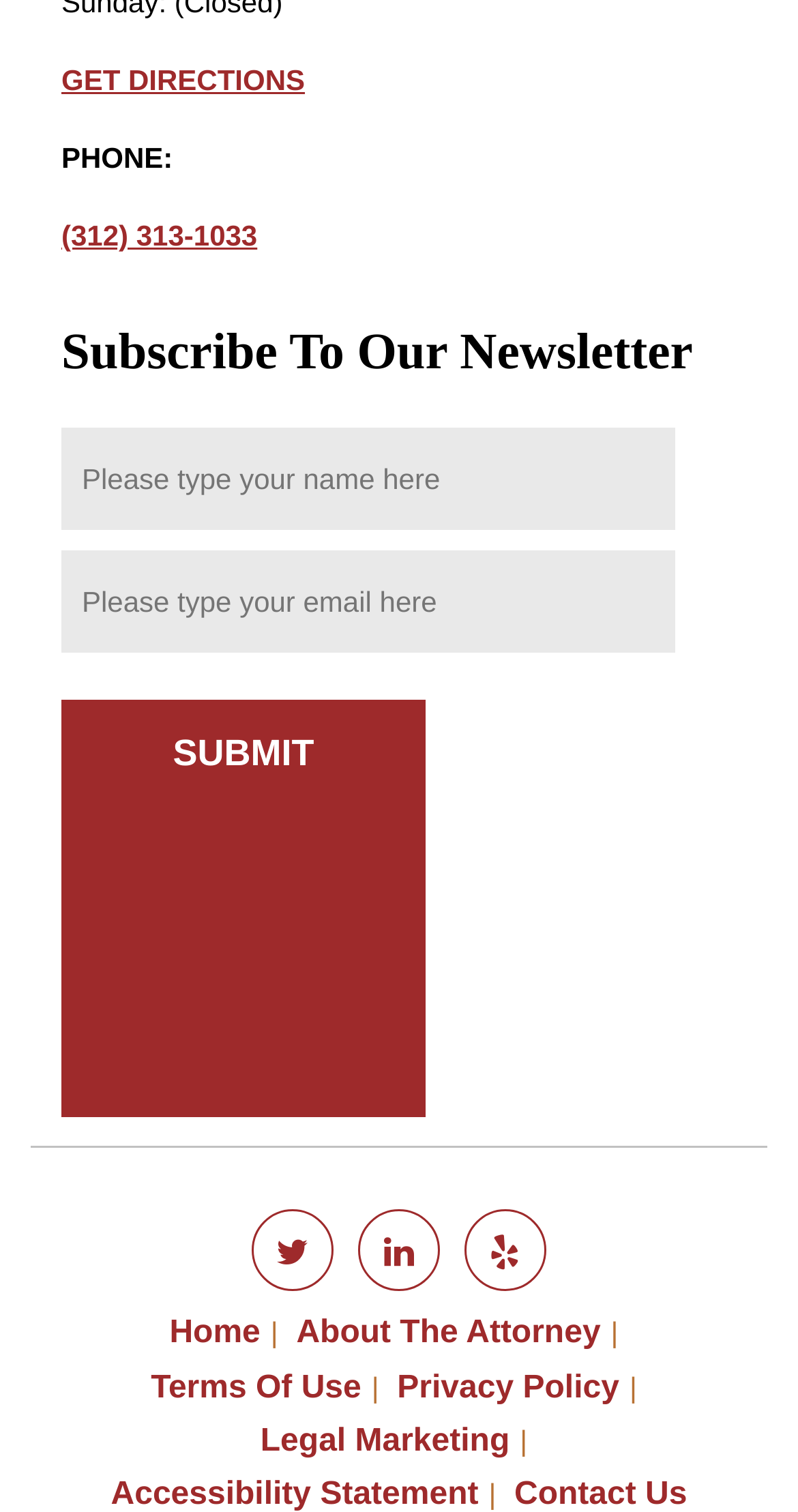Determine the bounding box coordinates of the region I should click to achieve the following instruction: "Go to the home page". Ensure the bounding box coordinates are four float numbers between 0 and 1, i.e., [left, top, right, bottom].

[0.212, 0.87, 0.326, 0.893]